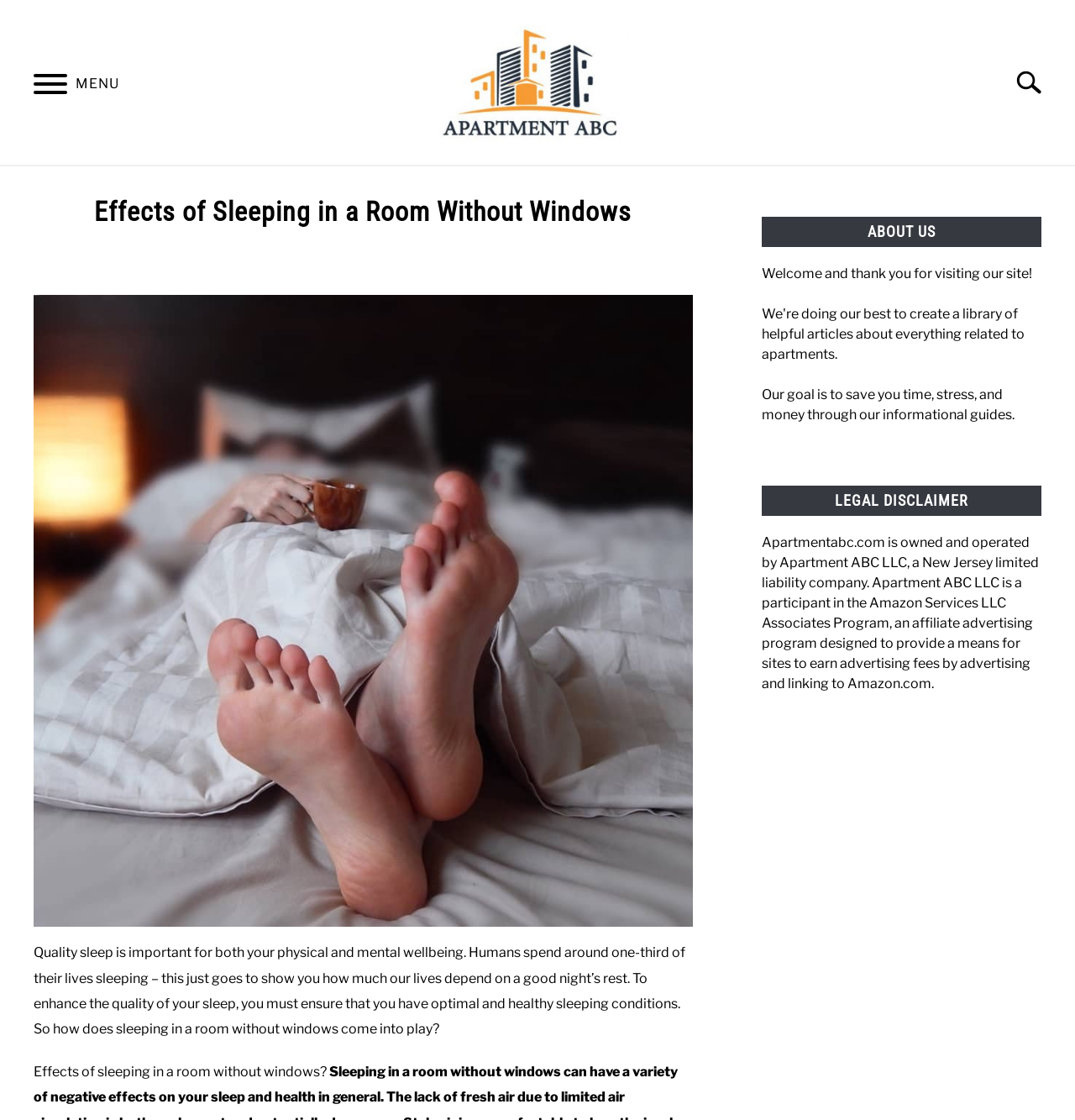What is the purpose of ensuring optimal sleeping conditions?
Respond to the question with a single word or phrase according to the image.

To enhance sleep quality